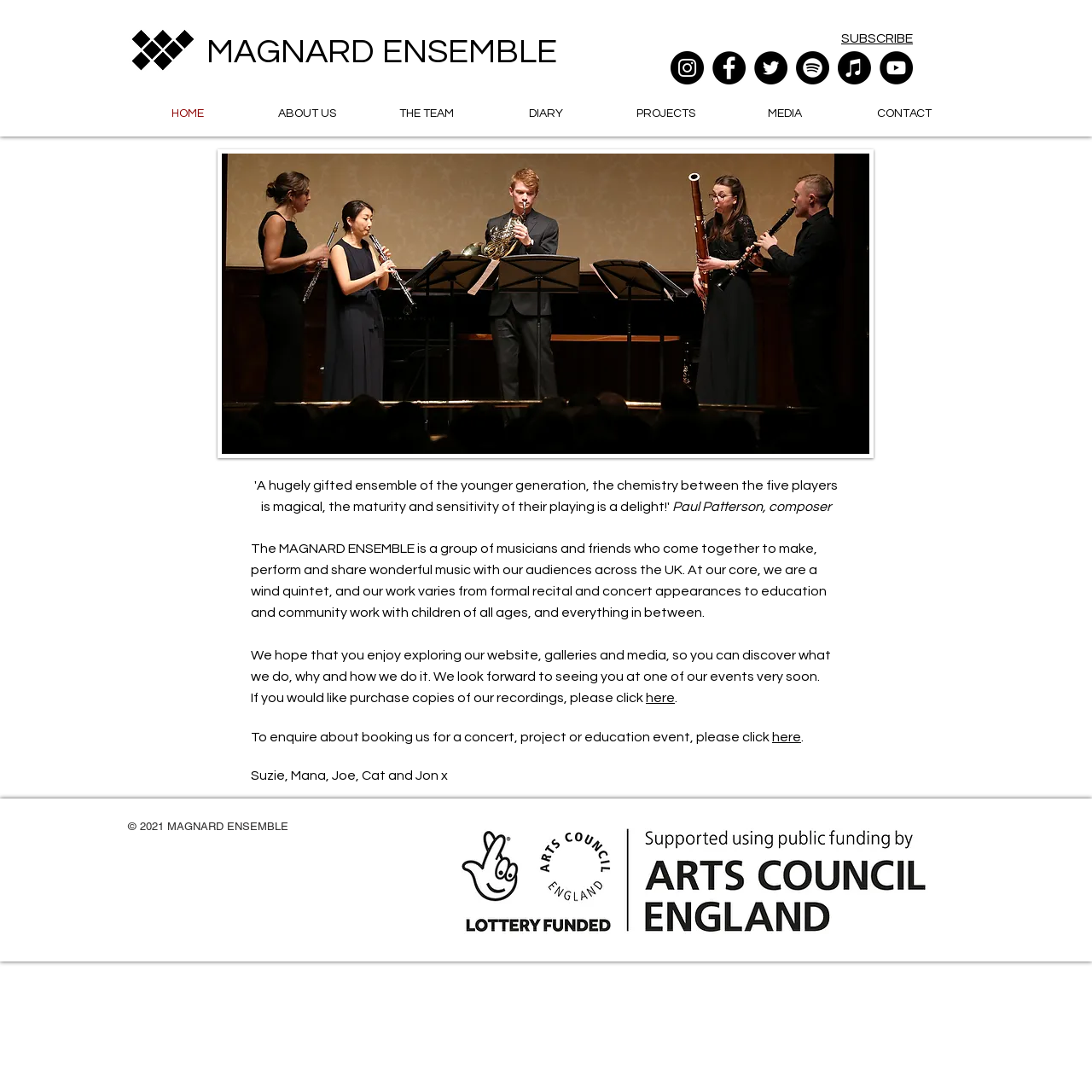Can you find the bounding box coordinates for the element that needs to be clicked to execute this instruction: "Click on the Spotify link"? The coordinates should be given as four float numbers between 0 and 1, i.e., [left, top, right, bottom].

[0.729, 0.047, 0.759, 0.077]